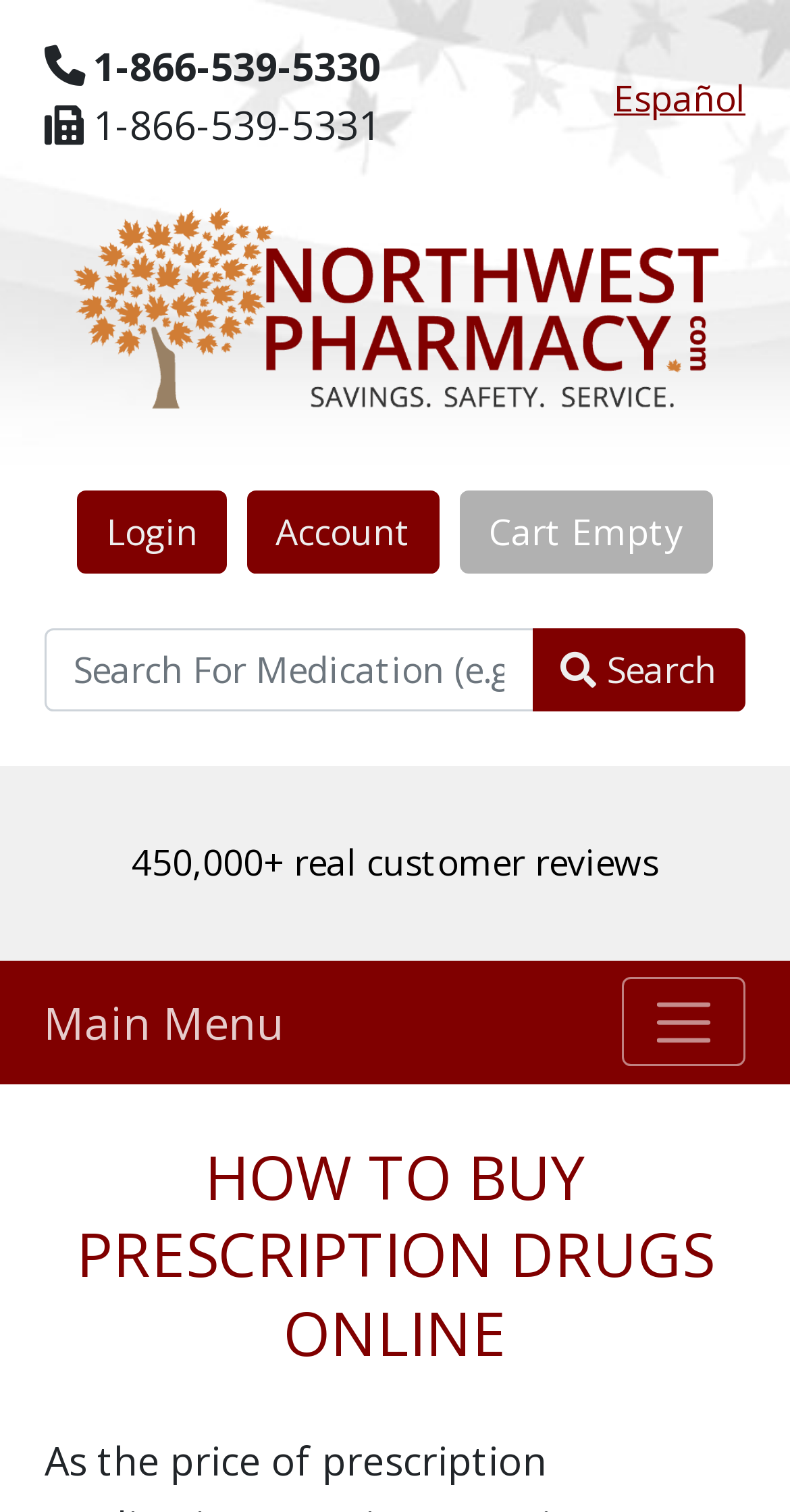Find the bounding box coordinates of the clickable region needed to perform the following instruction: "Search for something". The coordinates should be provided as four float numbers between 0 and 1, i.e., [left, top, right, bottom].

None